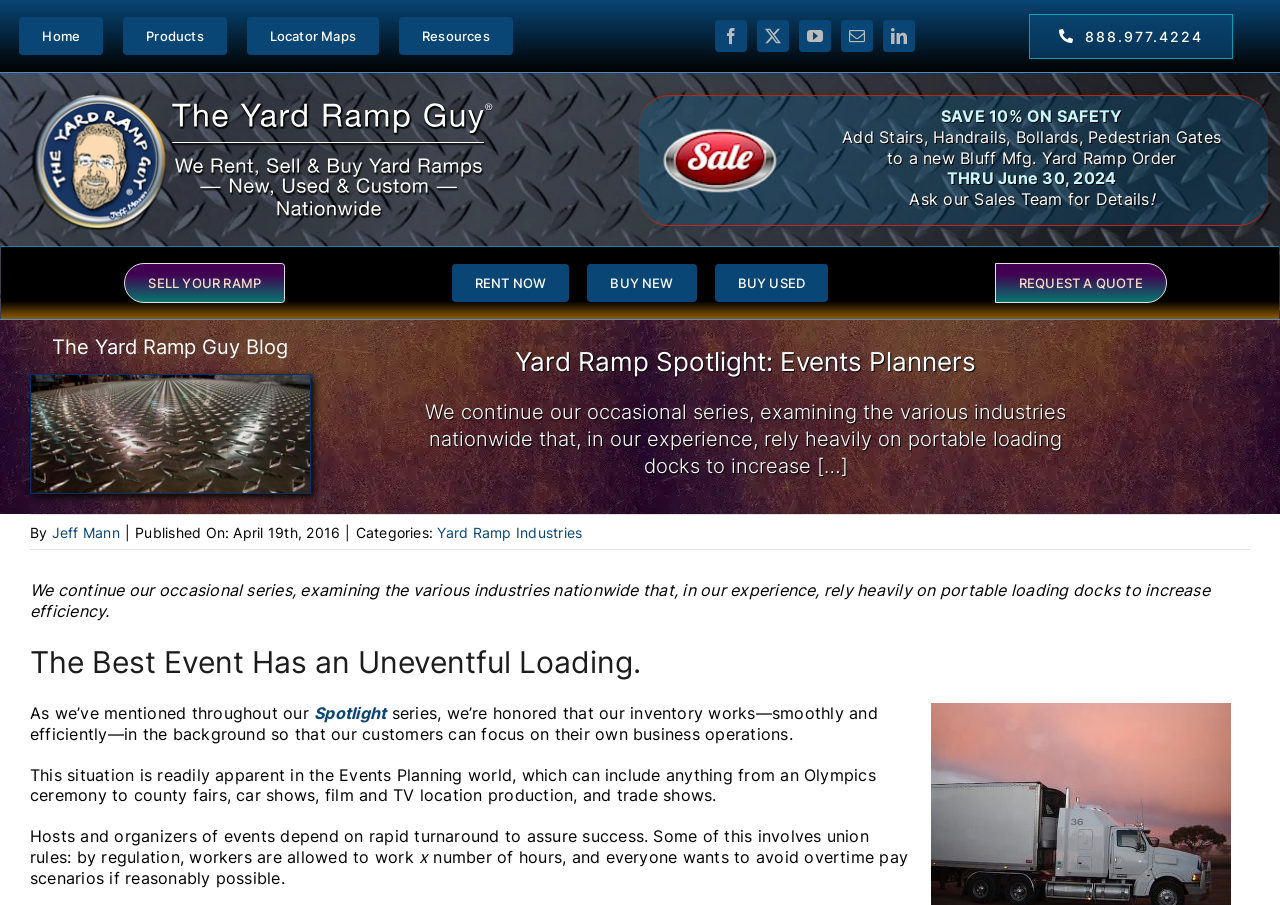Identify the headline of the webpage and generate its text content.

Yard Ramp Spotlight: Events Planners